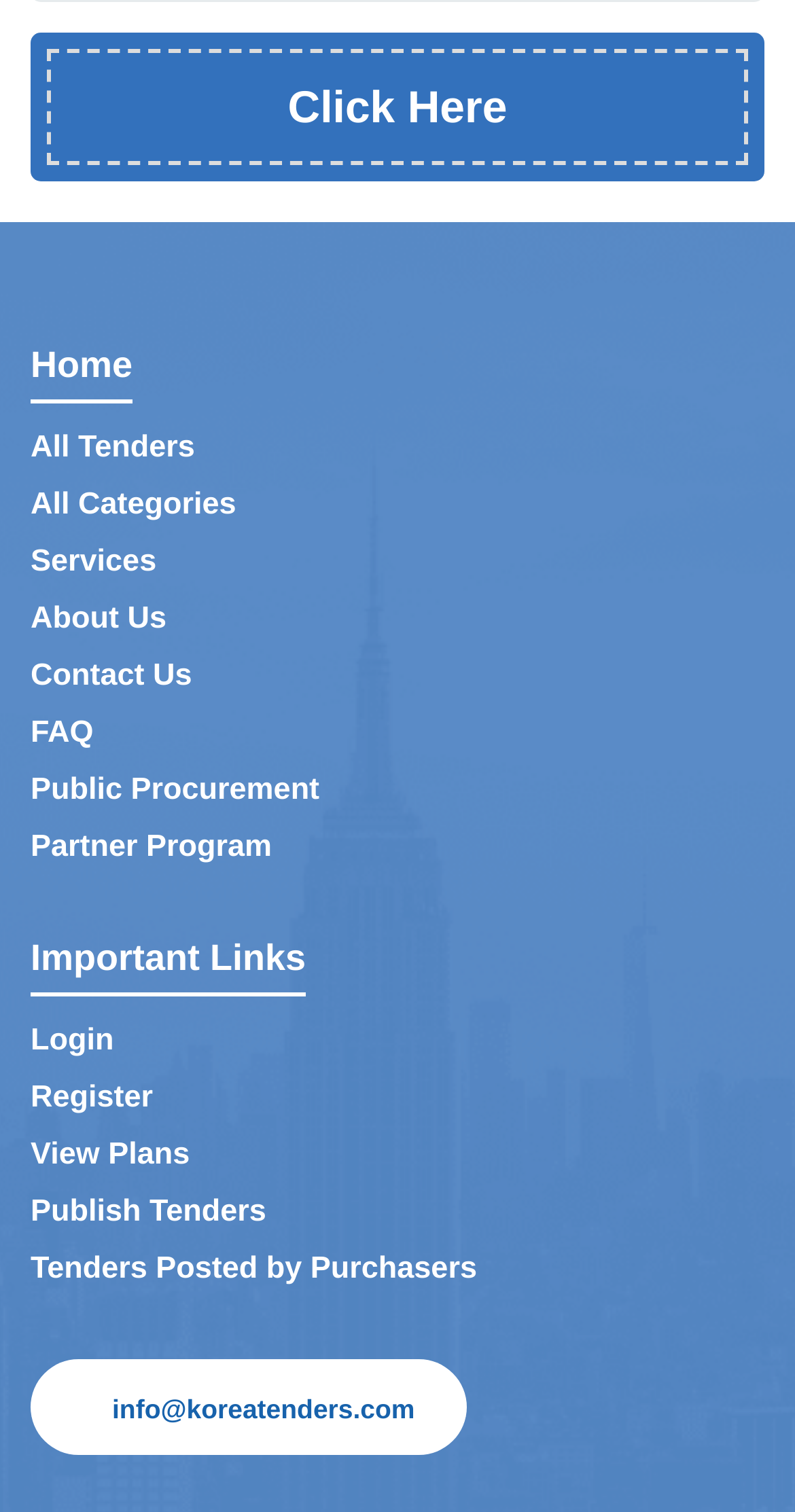Please indicate the bounding box coordinates for the clickable area to complete the following task: "Go to the 'About Us' page". The coordinates should be specified as four float numbers between 0 and 1, i.e., [left, top, right, bottom].

[0.038, 0.398, 0.209, 0.421]